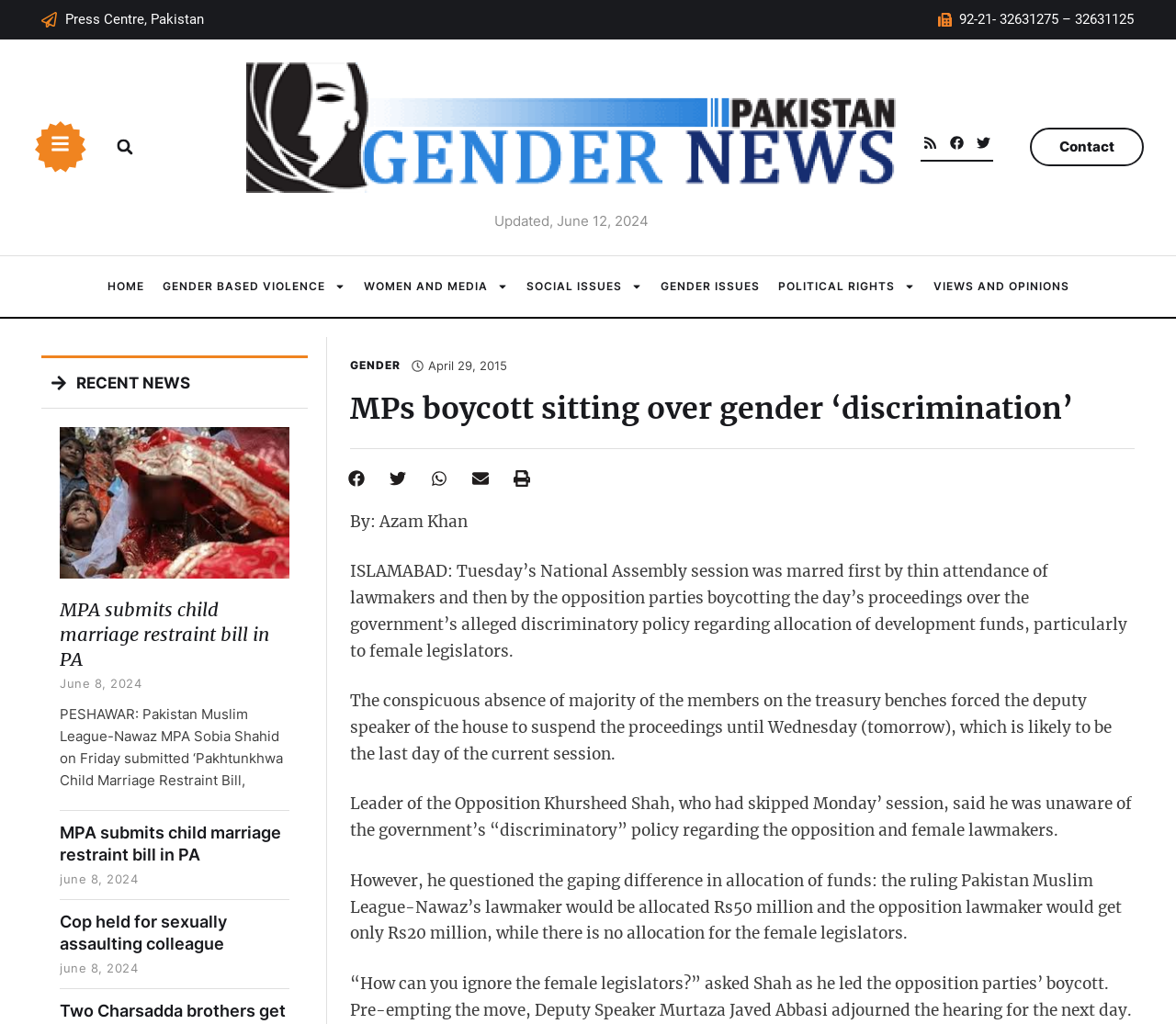Can you show the bounding box coordinates of the region to click on to complete the task described in the instruction: "Contact us"?

[0.901, 0.134, 0.947, 0.153]